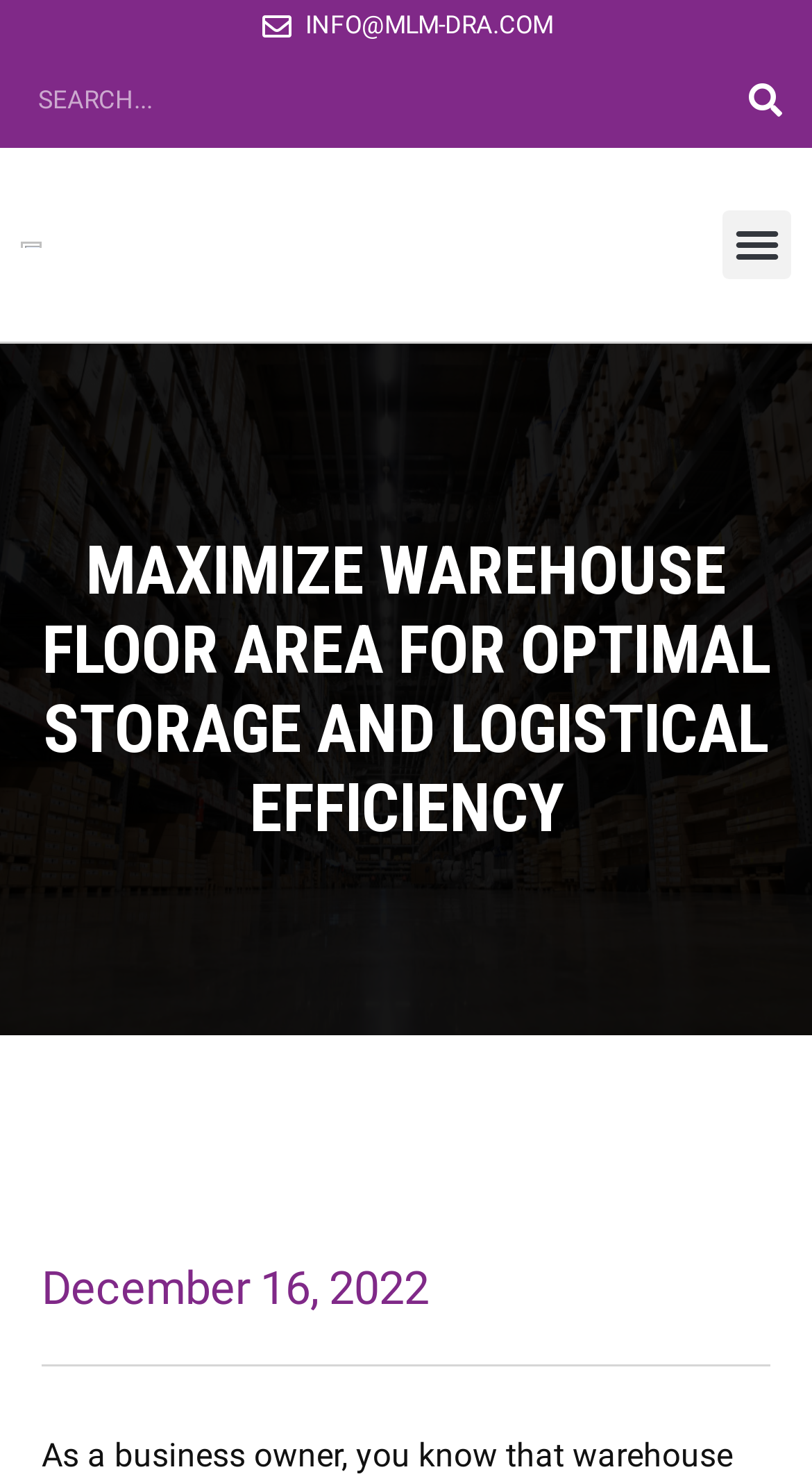Provide the bounding box coordinates of the UI element that matches the description: "Menu".

[0.89, 0.141, 0.974, 0.188]